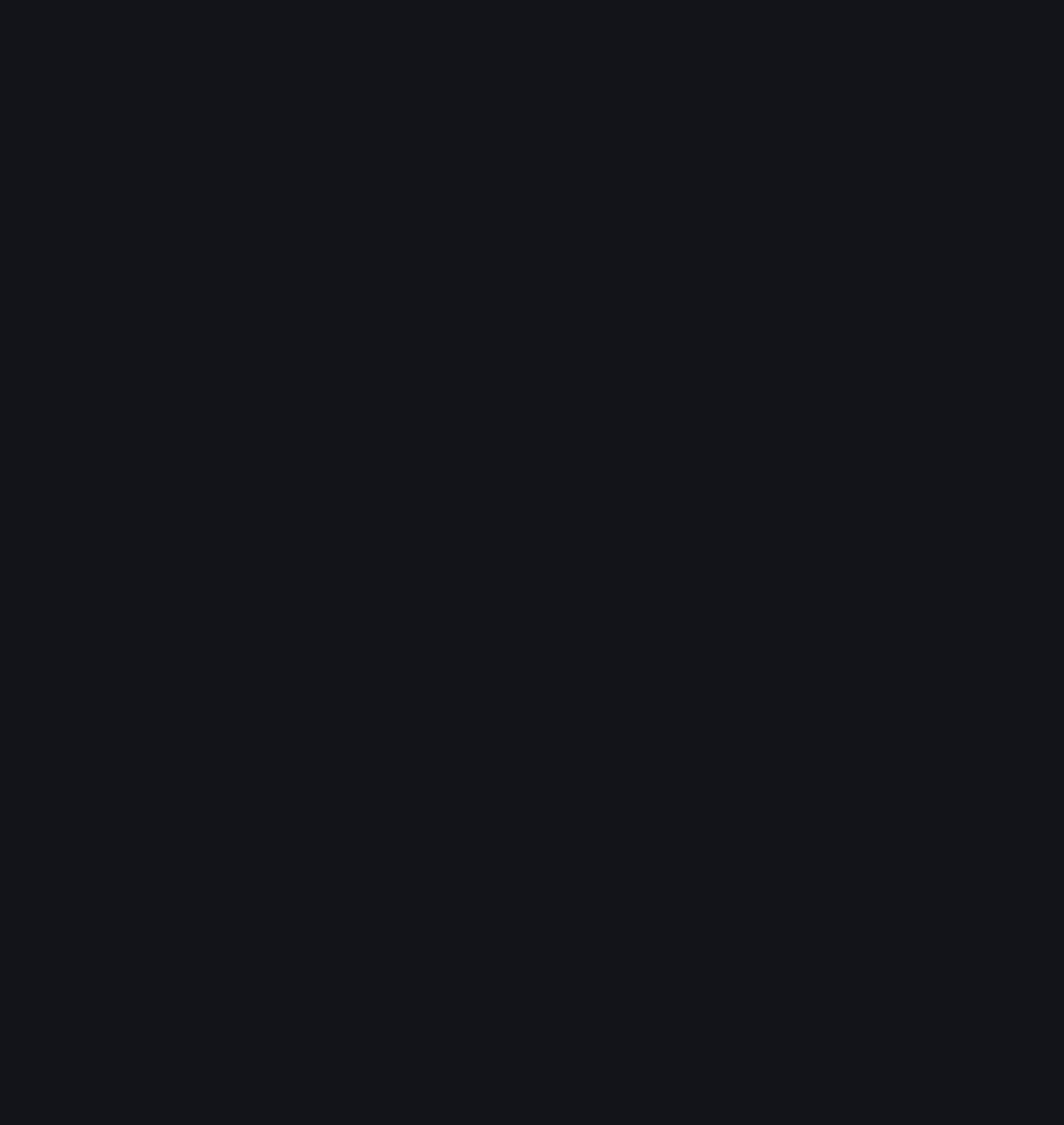Using the element description provided, determine the bounding box coordinates in the format (top-left x, top-left y, bottom-right x, bottom-right y). Ensure that all values are floating point numbers between 0 and 1. Element description: info@enconiya.com

[0.383, 0.397, 0.499, 0.418]